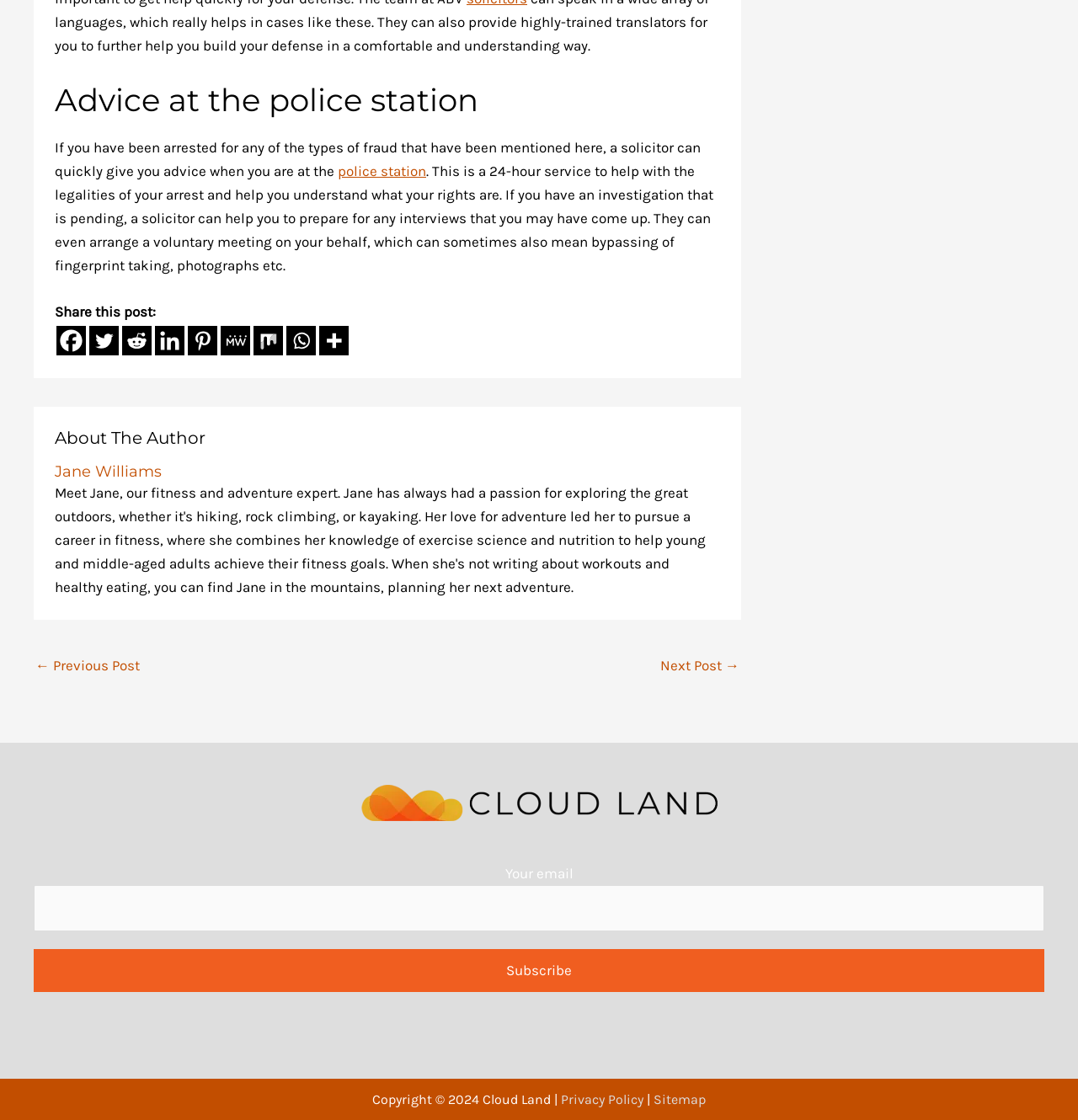Please find the bounding box coordinates of the element's region to be clicked to carry out this instruction: "Click on the 'Home' link".

None